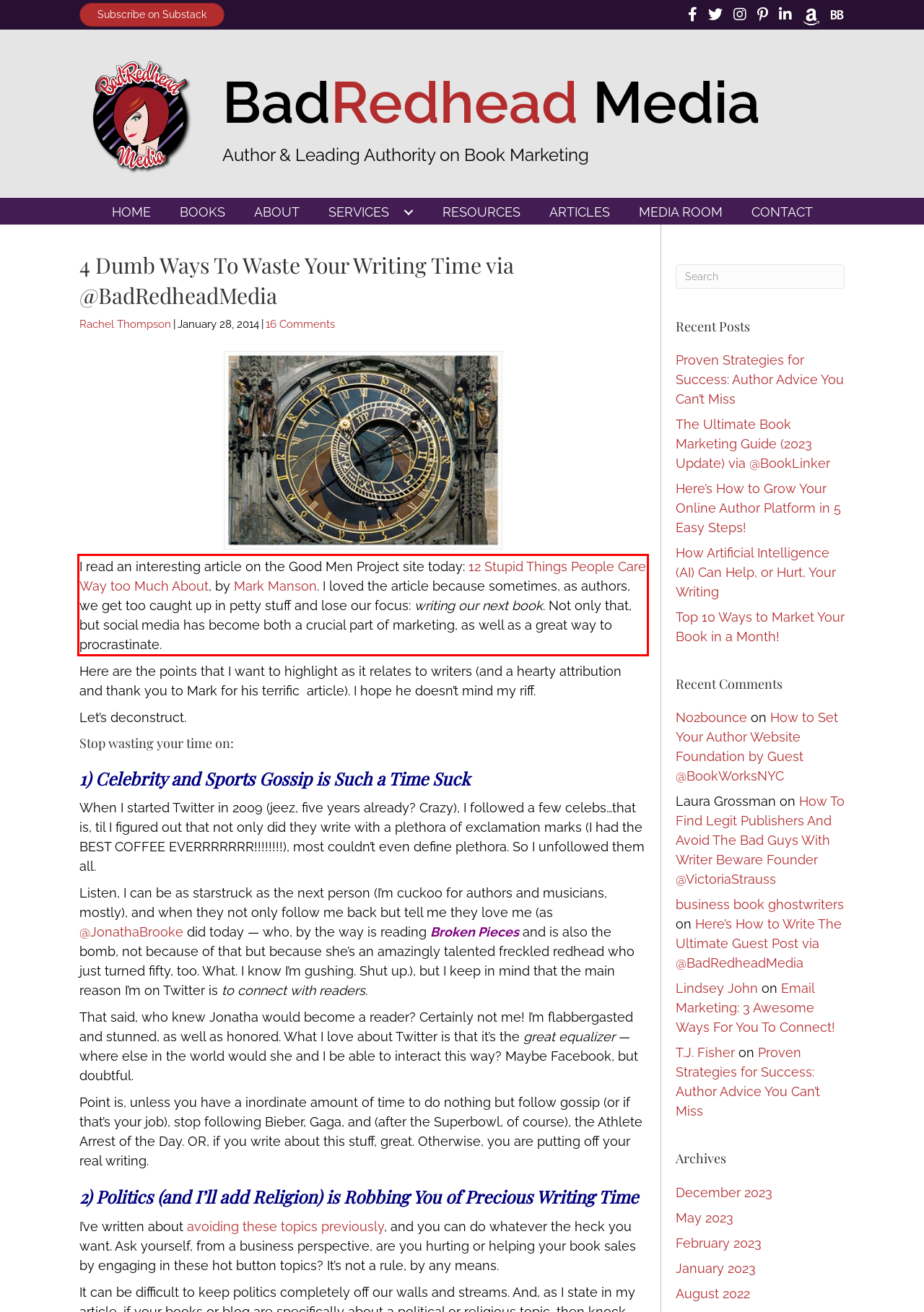Examine the screenshot of the webpage, locate the red bounding box, and generate the text contained within it.

I read an interesting article on the Good Men Project site today: 12 Stupid Things People Care Way too Much About, by Mark Manson. I loved the article because sometimes, as authors, we get too caught up in petty stuff and lose our focus: writing our next book. Not only that, but social media has become both a crucial part of marketing, as well as a great way to procrastinate.